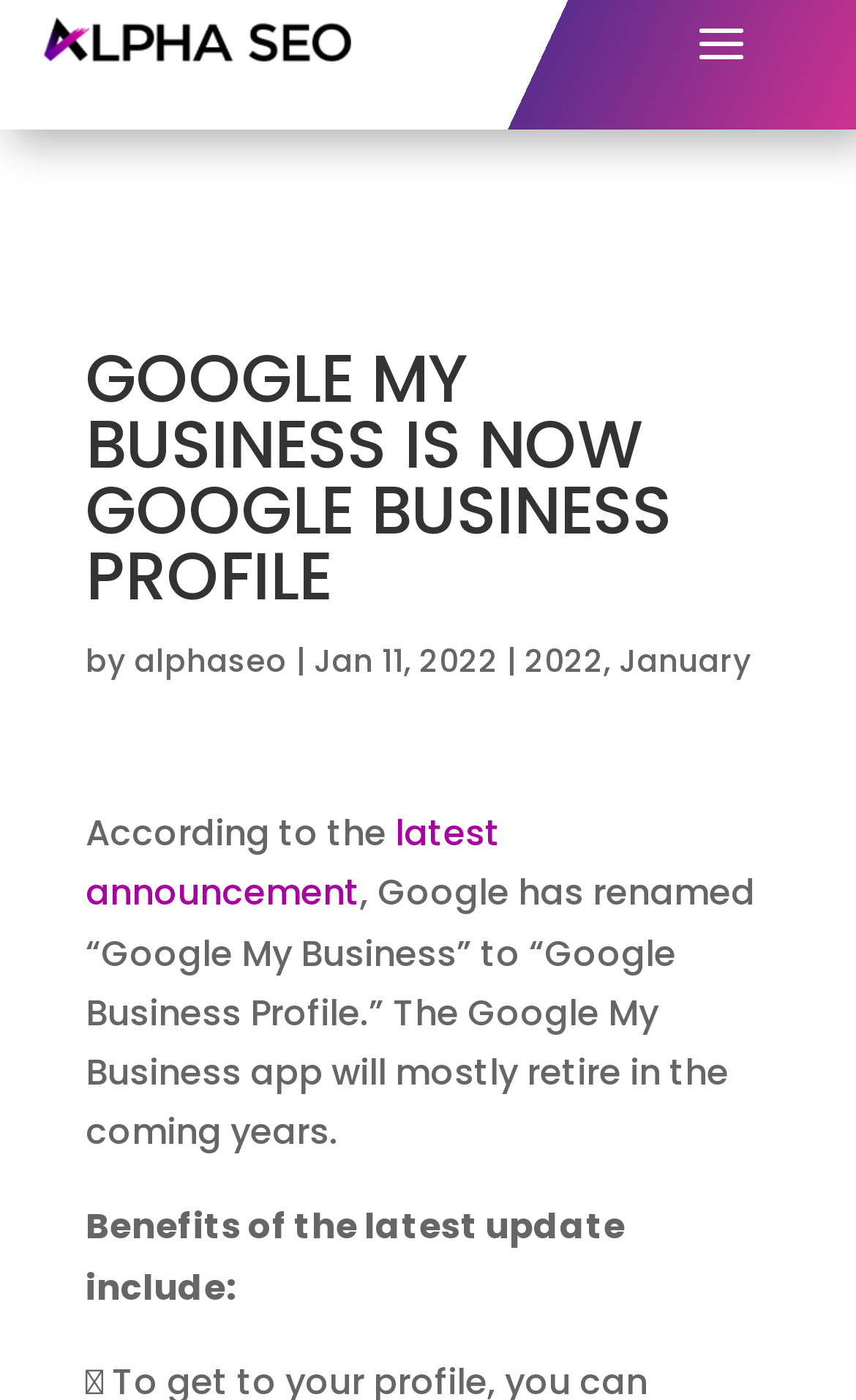Given the element description, predict the bounding box coordinates in the format (top-left x, top-left y, bottom-right x, bottom-right y). Make sure all values are between 0 and 1. Here is the element description: latest announcement

[0.1, 0.577, 0.585, 0.656]